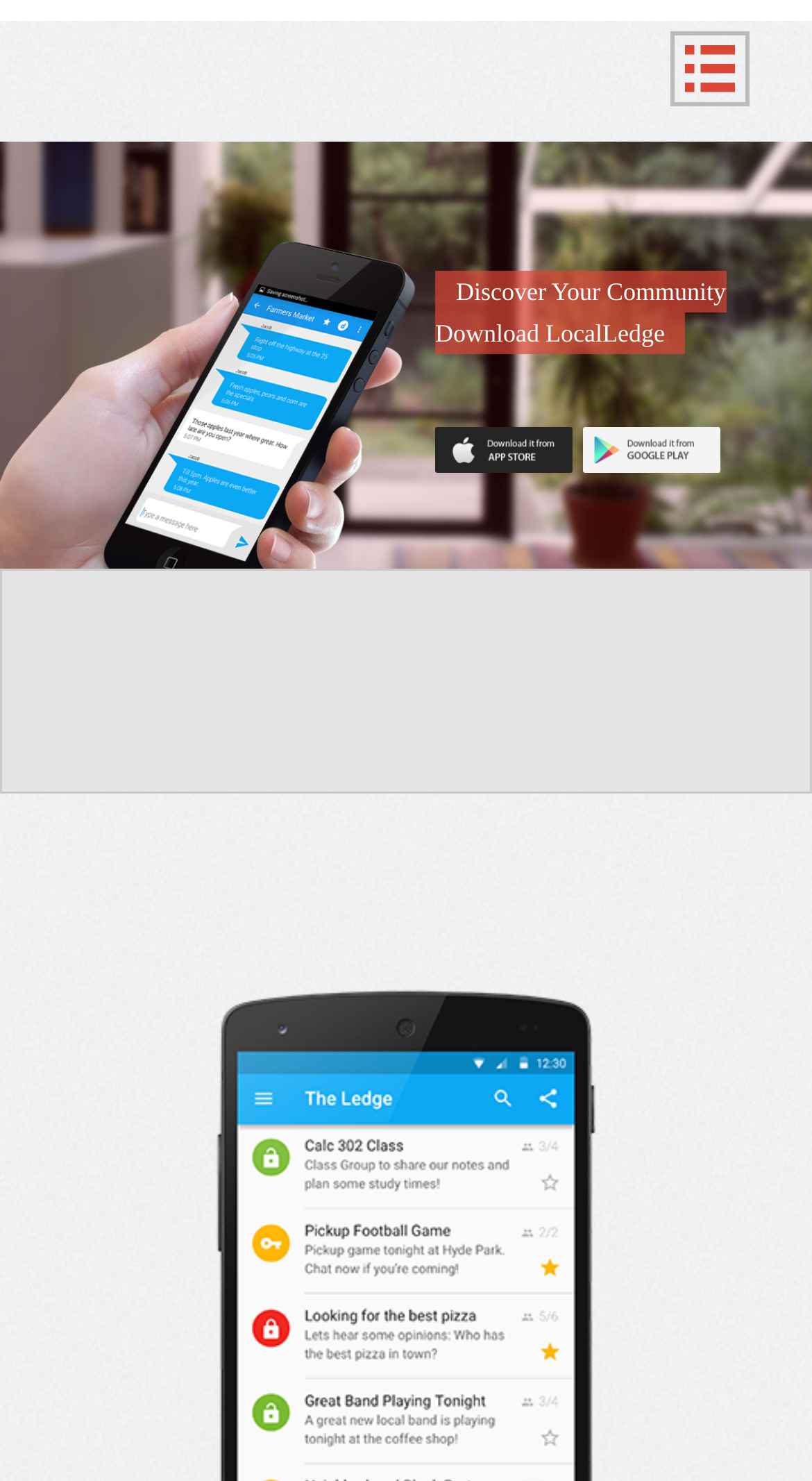What is the purpose of the webpage?
Provide a short answer using one word or a brief phrase based on the image.

Community discovery